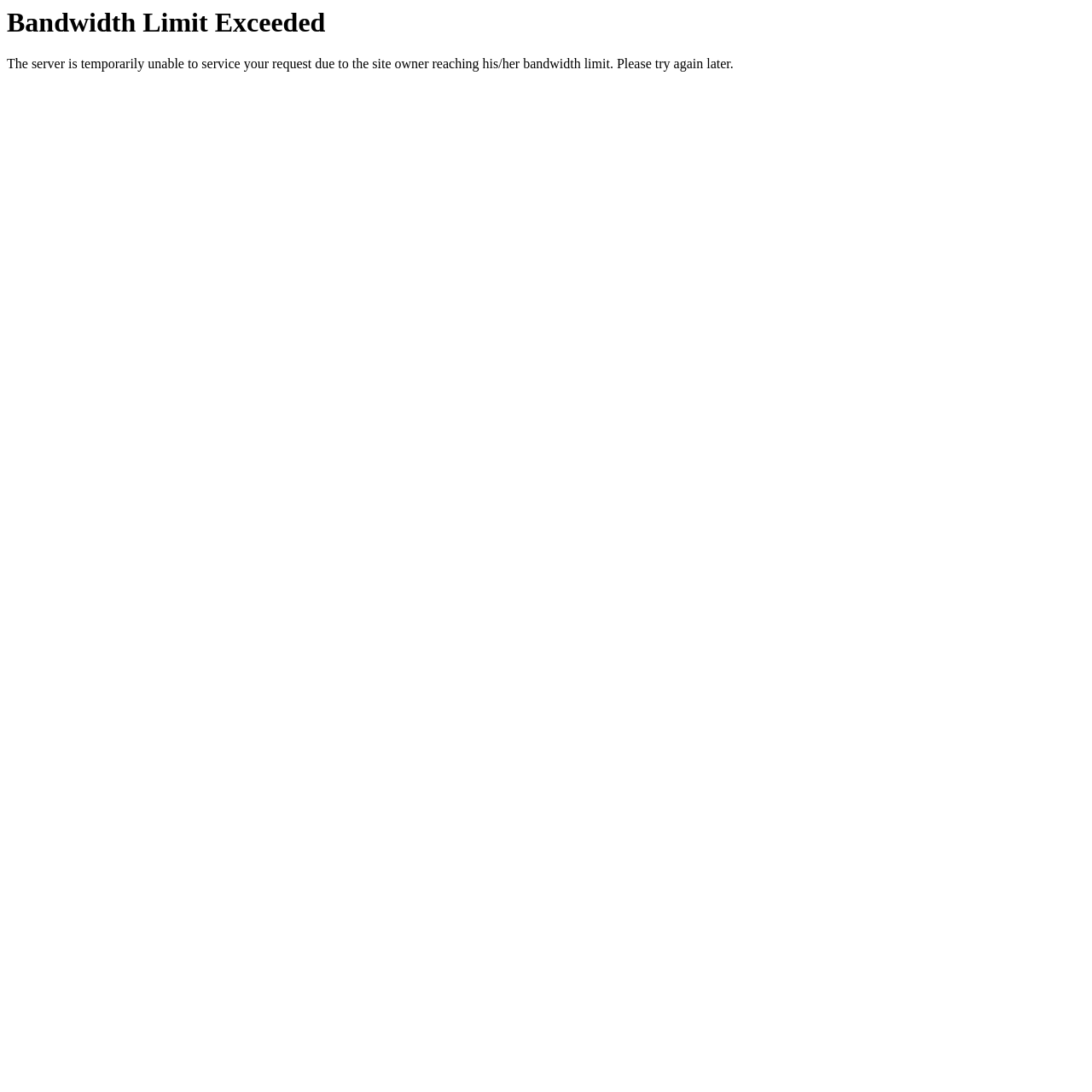Extract the main title from the webpage.

Bandwidth Limit Exceeded